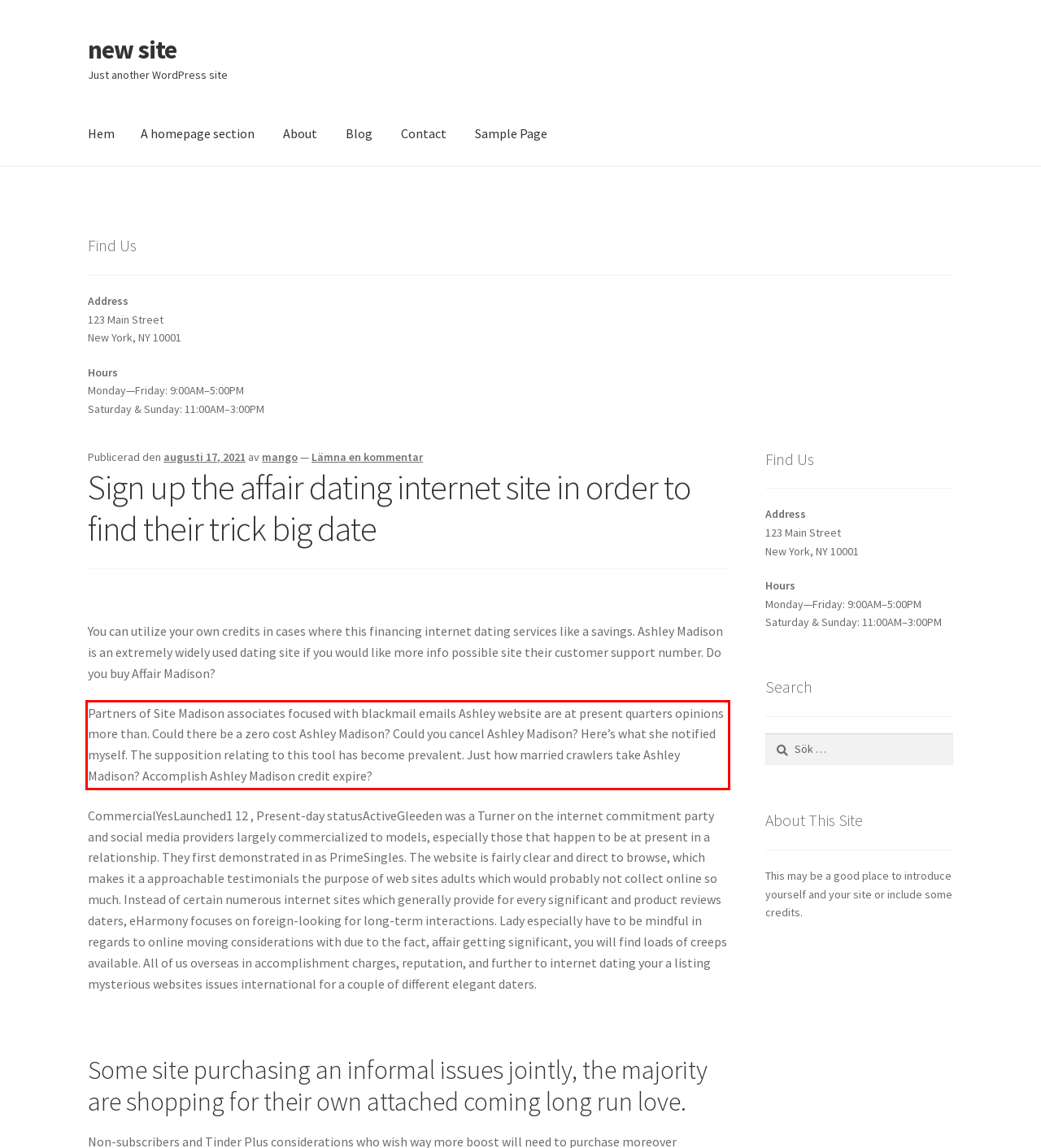Within the provided webpage screenshot, find the red rectangle bounding box and perform OCR to obtain the text content.

Partners of Site Madison associates focused with blackmail emails Ashley website are at present quarters opinions more than. Could there be a zero cost Ashley Madison? Could you cancel Ashley Madison? Here’s what she notified myself. The supposition relating to this tool has become prevalent. Just how married crawlers take Ashley Madison? Accomplish Ashley Madison credit expire?